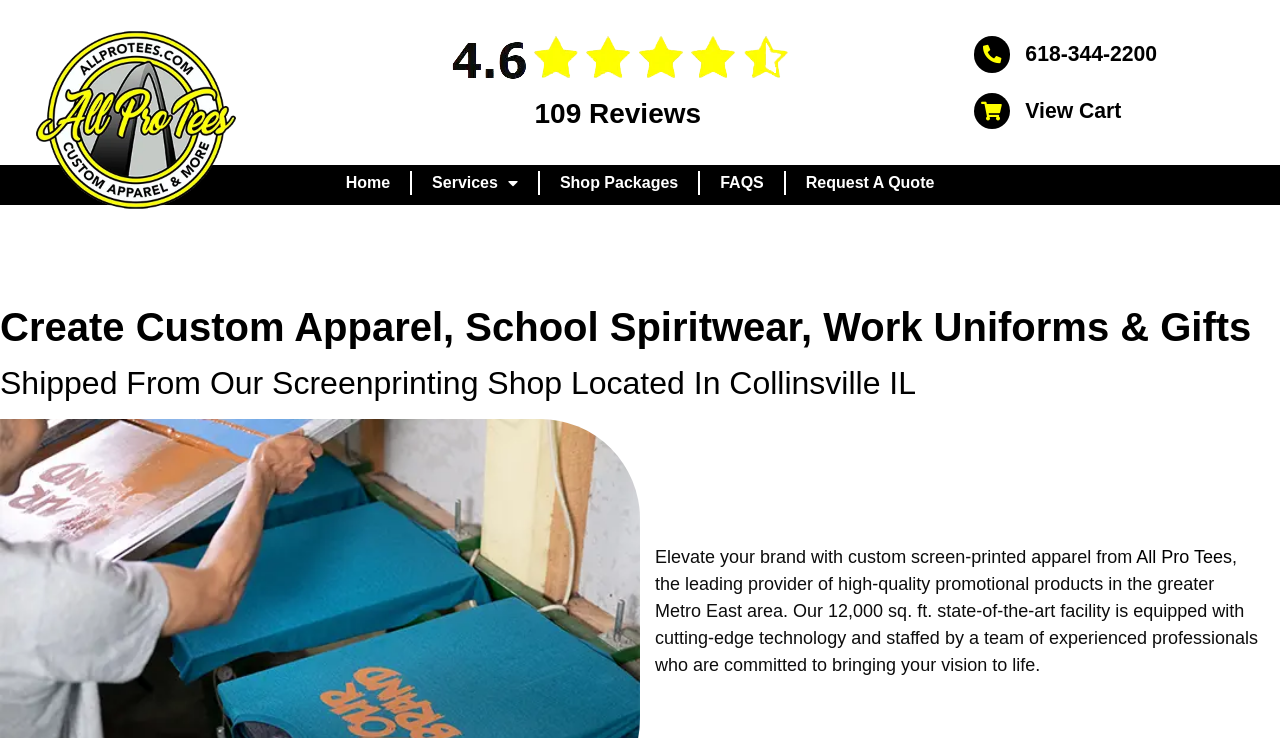Determine the bounding box coordinates of the section I need to click to execute the following instruction: "Request A Quote". Provide the coordinates as four float numbers between 0 and 1, i.e., [left, top, right, bottom].

[0.614, 0.232, 0.746, 0.264]